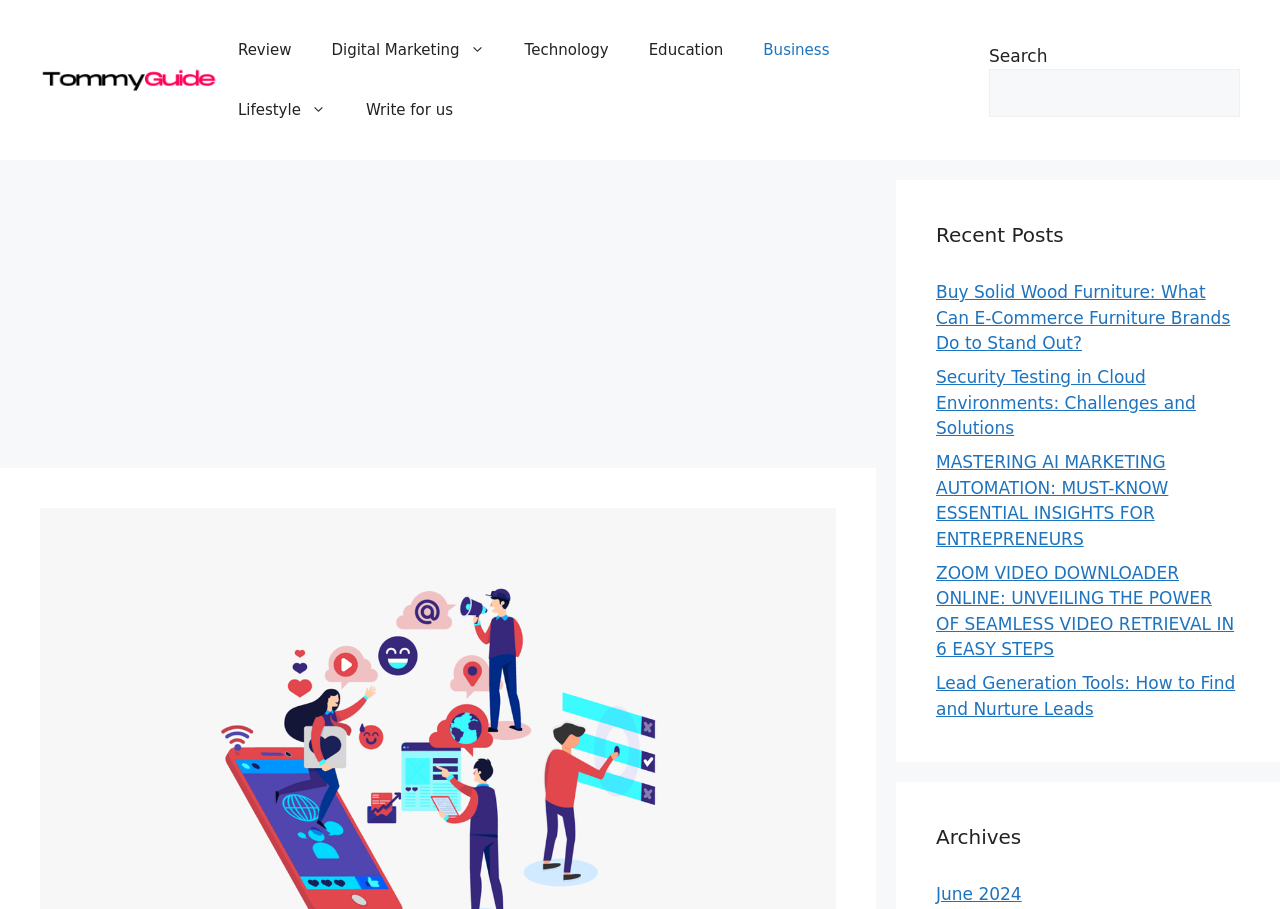How many recent posts are listed?
Answer the question with a detailed and thorough explanation.

The 'Recent Posts' section contains 5 links to individual posts, which are 'Buy Solid Wood Furniture...', 'Security Testing in Cloud Environments...', 'MASTERING AI MARKETING AUTOMATION...', 'ZOOM VIDEO DOWNLOADER ONLINE...', and 'Lead Generation Tools...'.